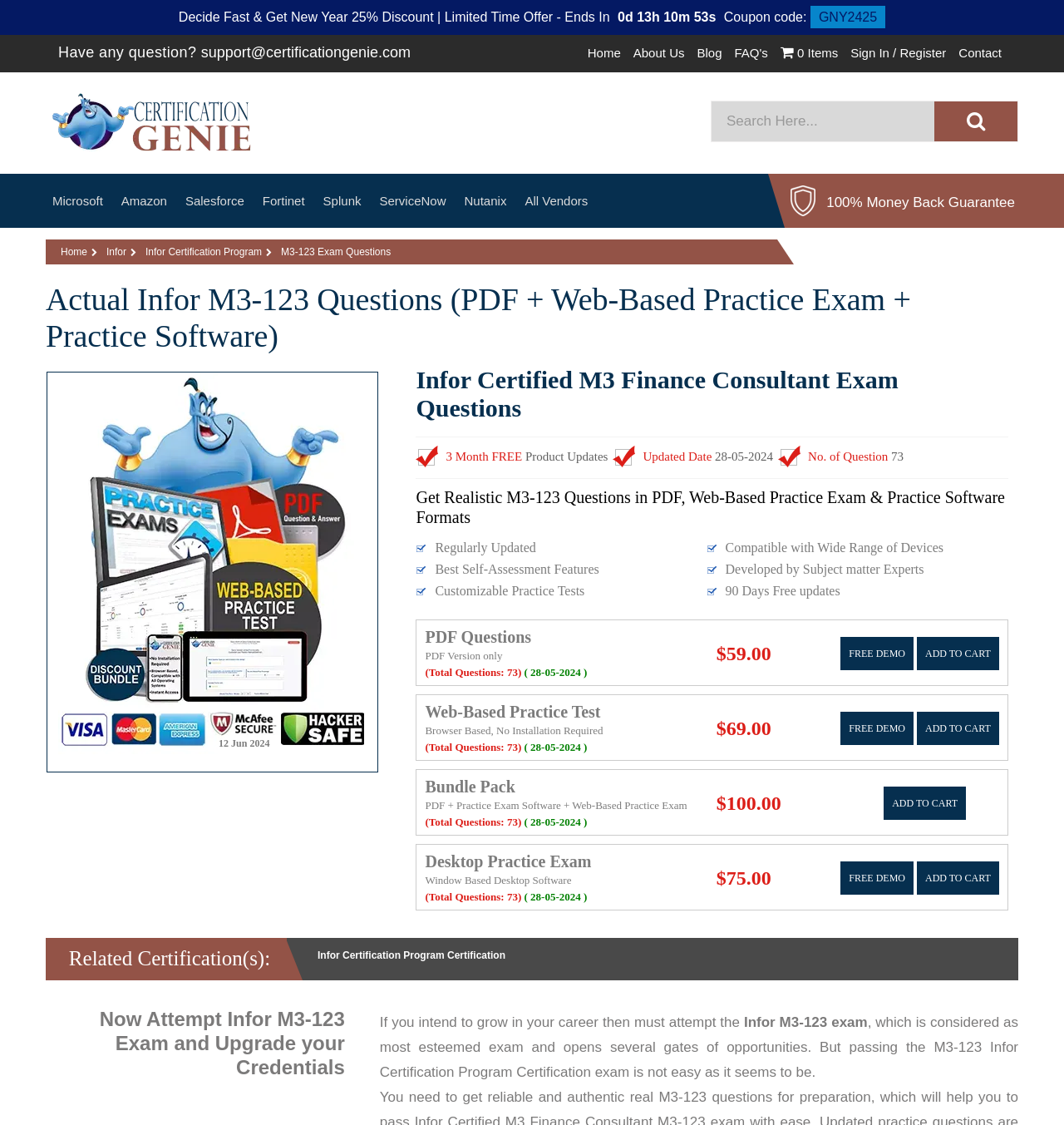Please specify the coordinates of the bounding box for the element that should be clicked to carry out this instruction: "Contact us". The coordinates must be four float numbers between 0 and 1, formatted as [left, top, right, bottom].

[0.901, 0.04, 0.941, 0.054]